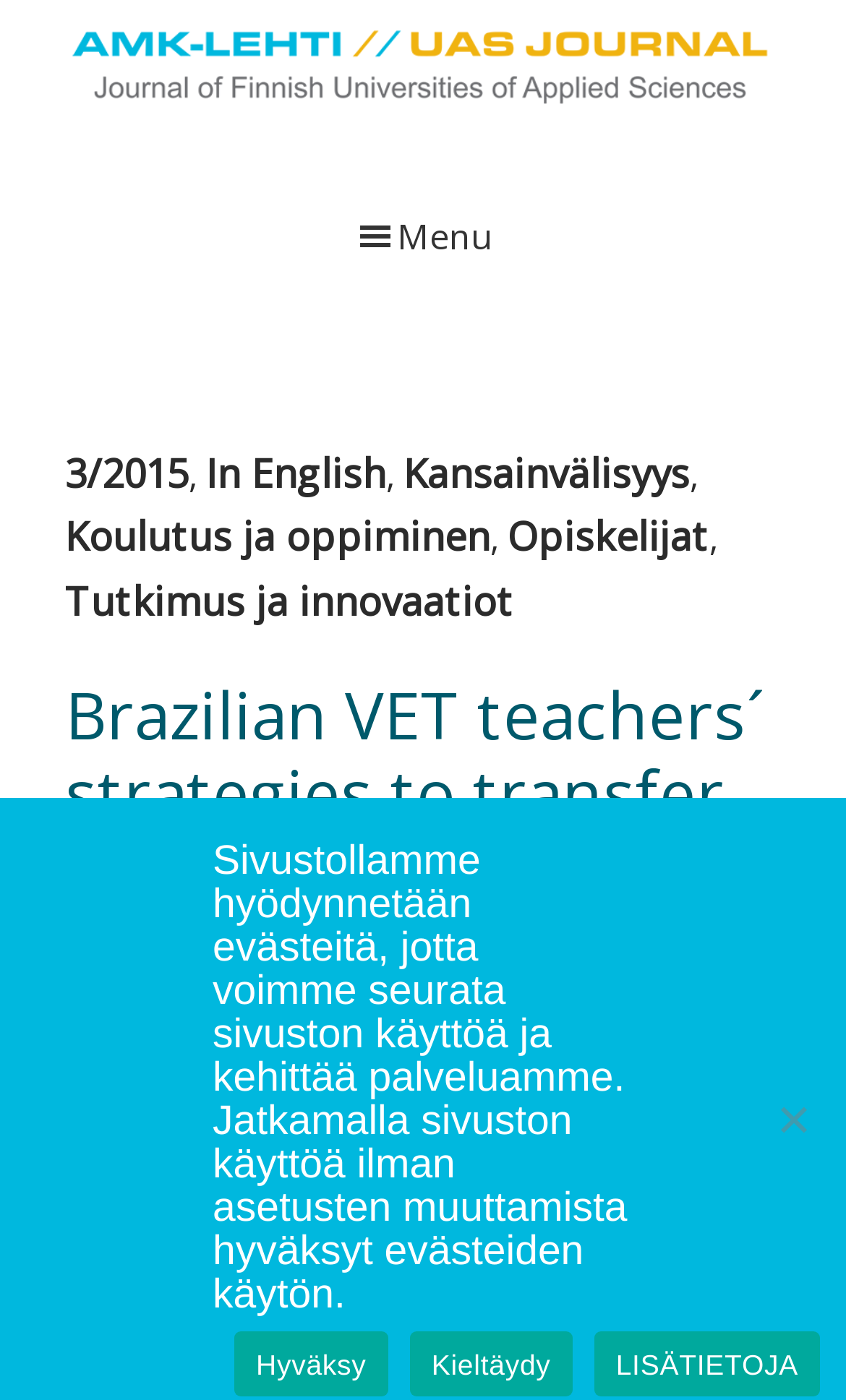Give a detailed explanation of the elements present on the webpage.

The webpage appears to be an online journal article titled "Brazilian VET teachers´ strategies to transfer their learning in a Finnish-Brazilian teacher education programme" published in the UAS Journal. 

At the top-left corner, there are three "Skip to" links: "Skip to main content", "Skip to primary sidebar", and "Skip to footer". Next to these links, there is a logo of the UAS Journal, accompanied by a brief description of the journal in Finnish. 

On the top-right side, there is a menu button with an icon. When expanded, the menu displays several links, including "3/2015", "In English", "Kansainvälisyys", "Koulutus ja oppiminen", "Opiskelijat", and "Tutkimus ja innovaatiot". 

Below the menu, the article's title is prominently displayed as a heading. The article's content is not explicitly described, but it appears to be a research article related to vocational education and teacher development. 

At the bottom of the page, there is a figure, likely an image or a graph, and a date "08.10.2015" indicating when the article was published. 

Additionally, there is a notice about the use of cookies on the website, with options to accept, decline, or learn more about the cookies.